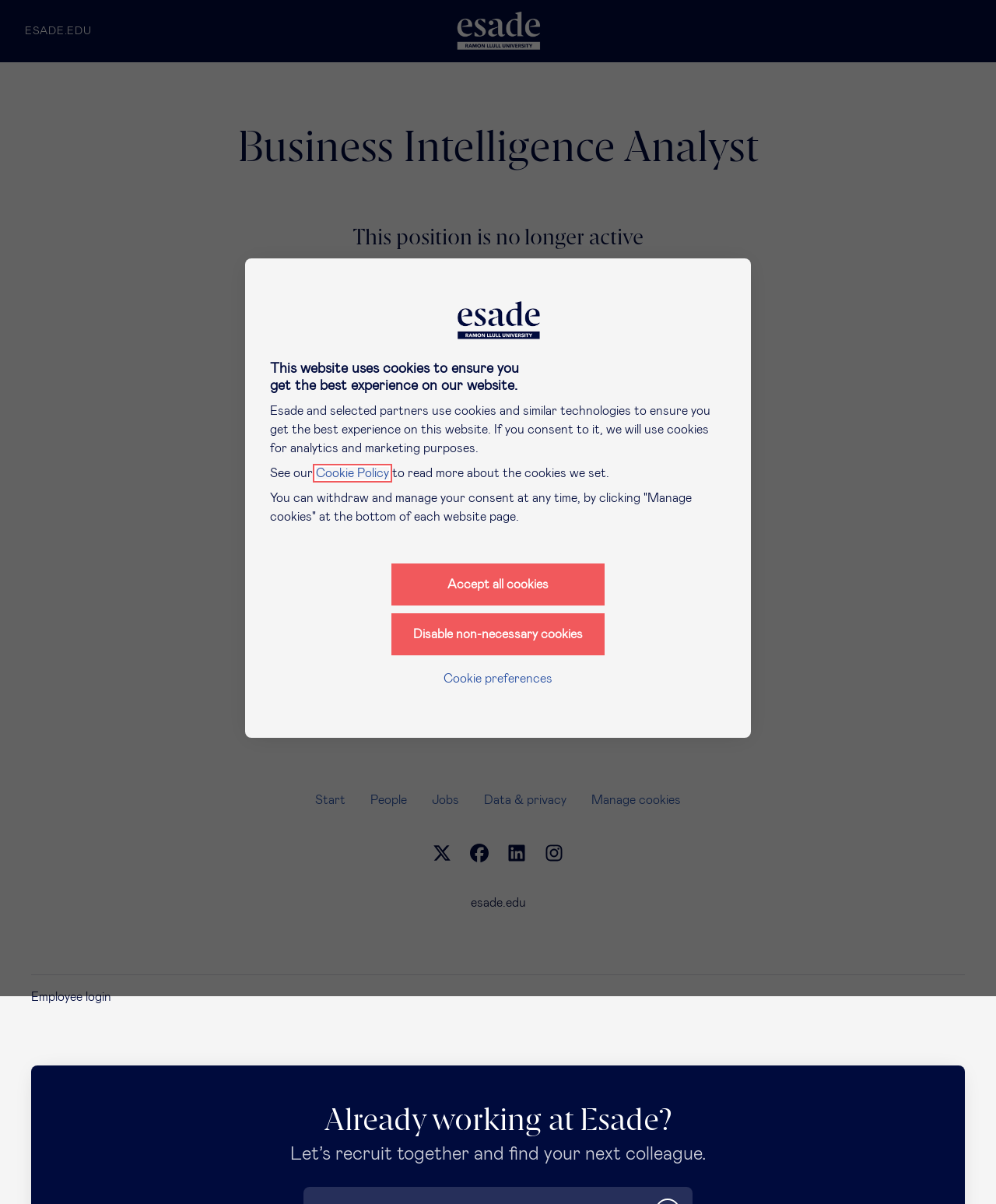Can you find the bounding box coordinates of the area I should click to execute the following instruction: "Click the Cookie preferences button"?

[0.439, 0.55, 0.561, 0.576]